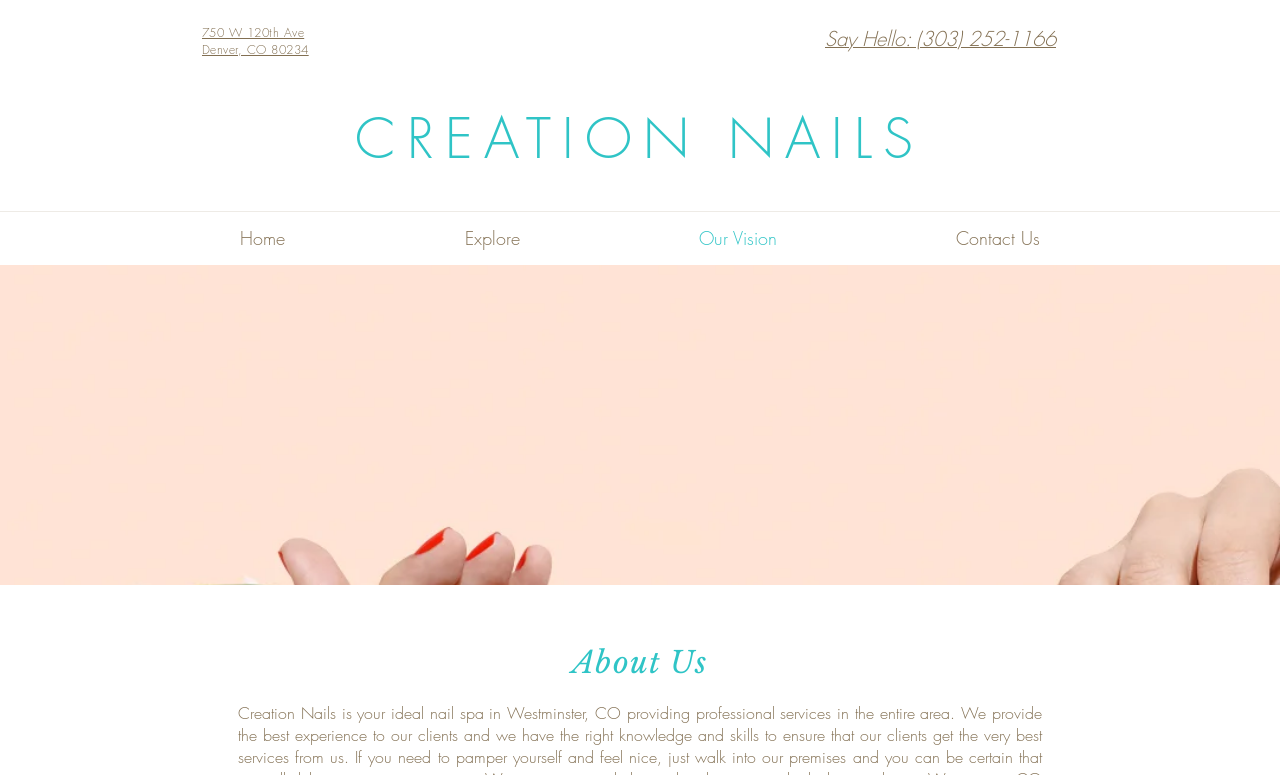What is the phone number of the nail spa?
Using the image as a reference, answer with just one word or a short phrase.

(303) 252-1166